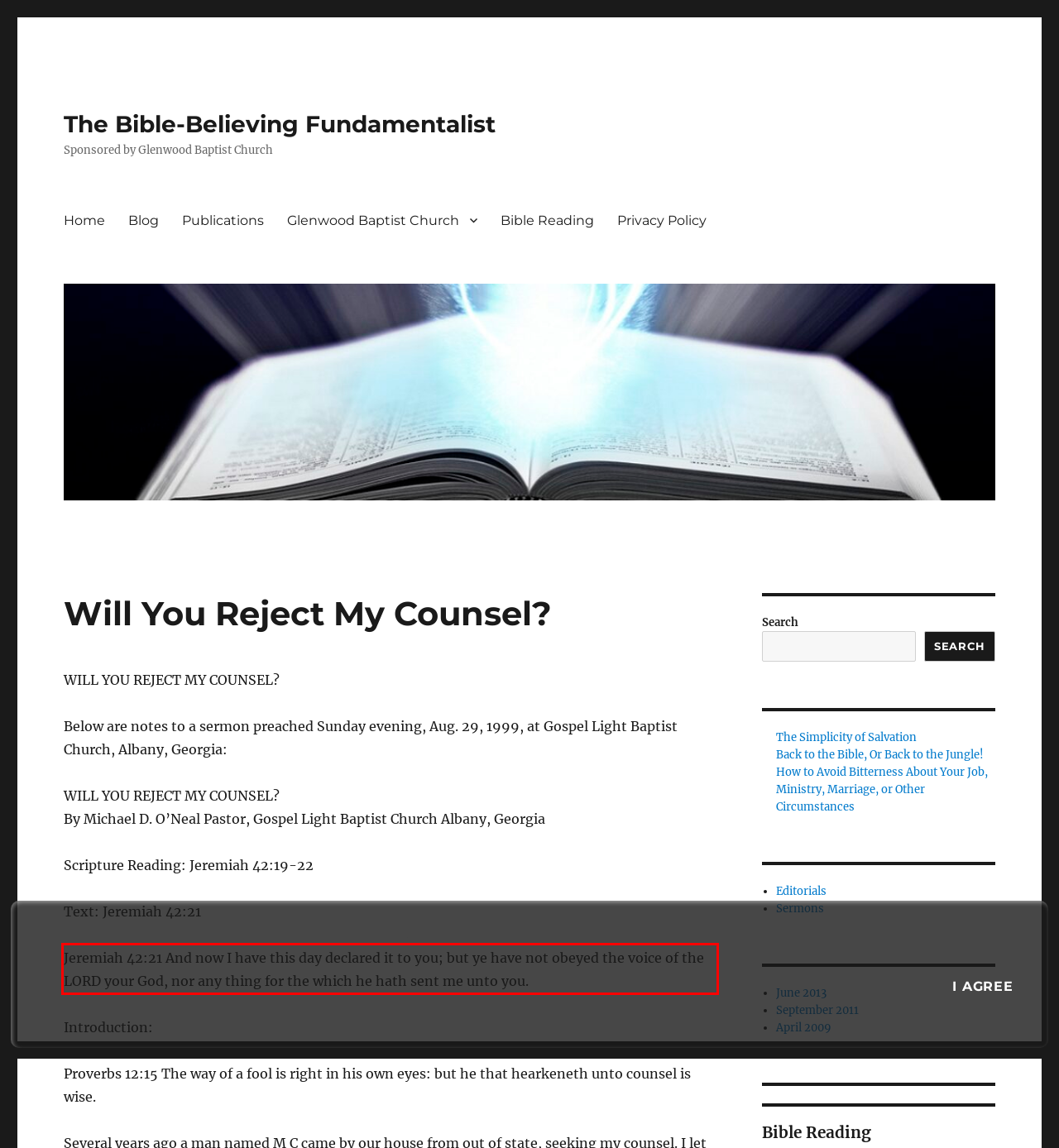You are given a webpage screenshot with a red bounding box around a UI element. Extract and generate the text inside this red bounding box.

Jeremiah 42:21 And now I have this day declared it to you; but ye have not obeyed the voice of the LORD your God, nor any thing for the which he hath sent me unto you.